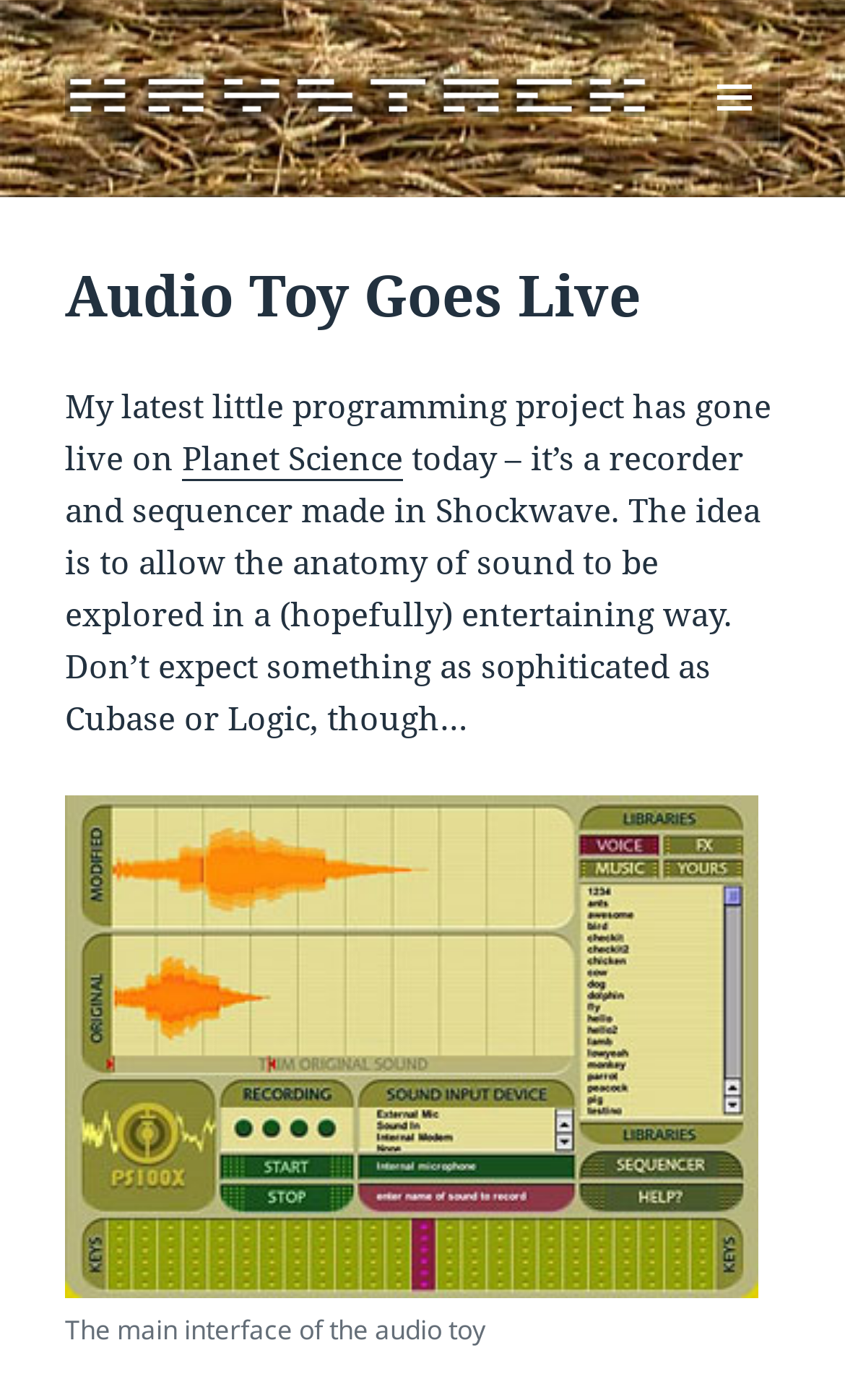Can you find the bounding box coordinates for the UI element given this description: "Menu and widgets"? Provide the coordinates as four float numbers between 0 and 1: [left, top, right, bottom].

[0.815, 0.037, 0.923, 0.102]